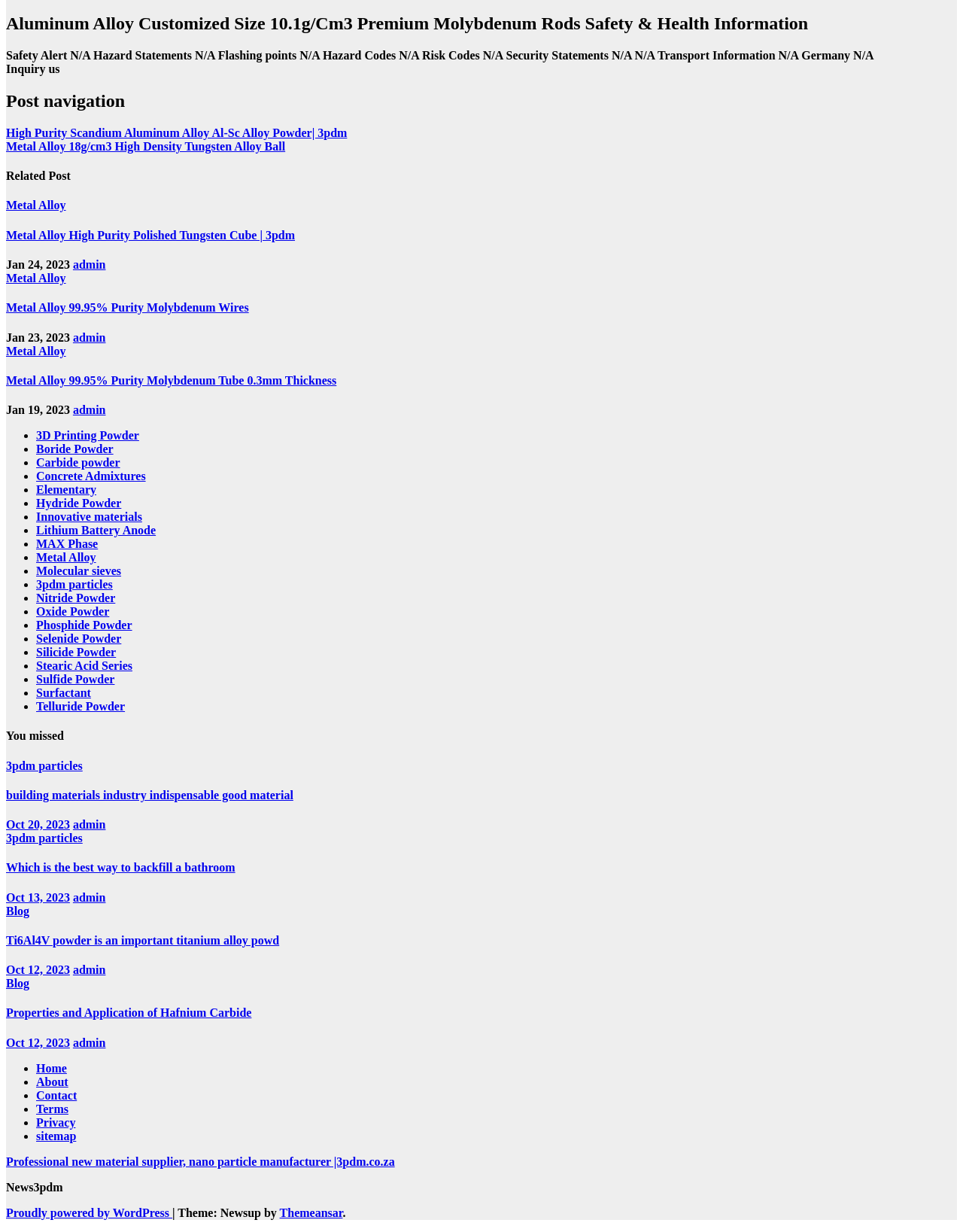Identify the bounding box for the element characterized by the following description: "Proudly powered by WordPress".

[0.006, 0.979, 0.179, 0.989]